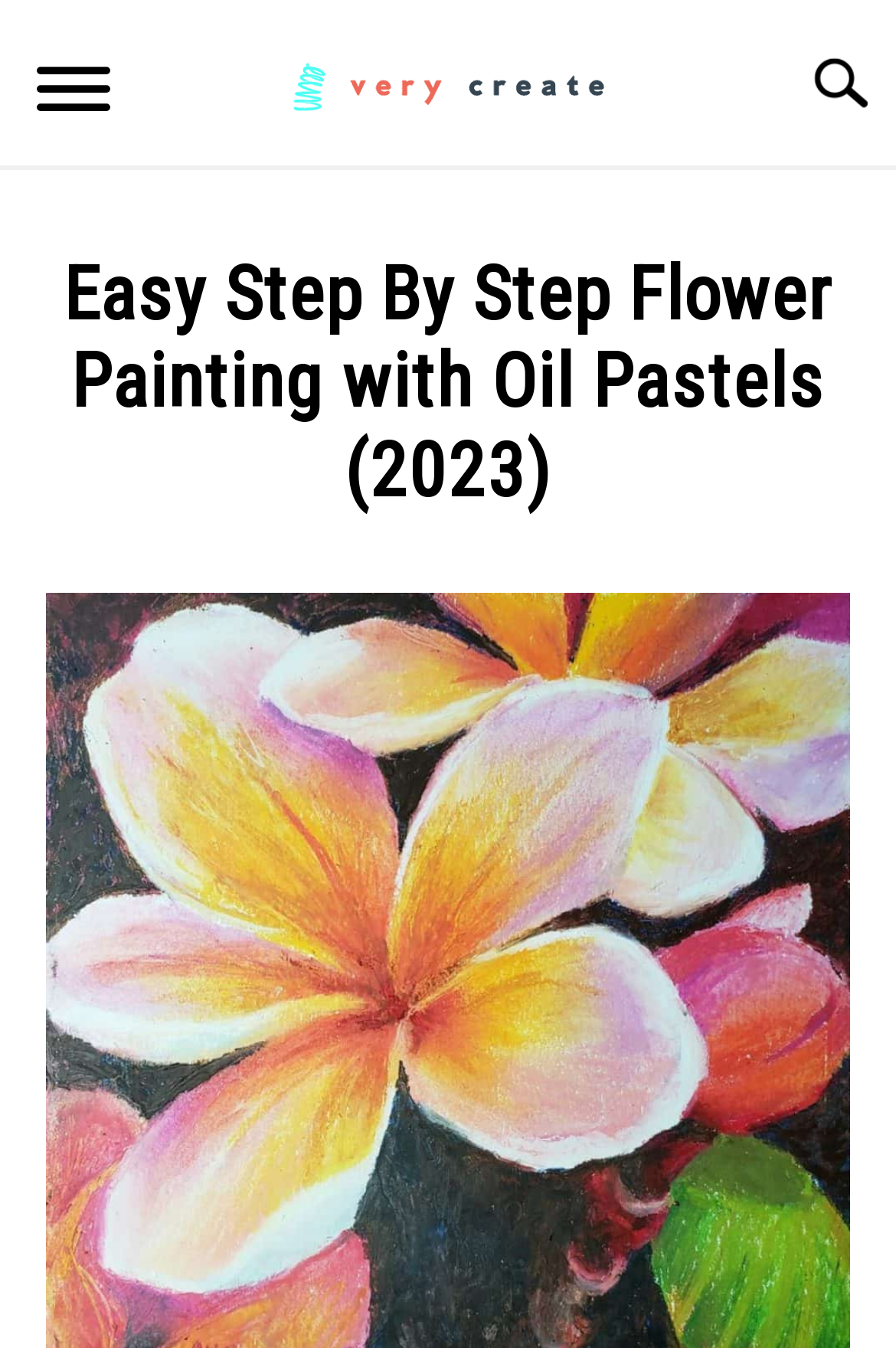Generate a comprehensive caption for the webpage you are viewing.

This webpage is about creating a Plumeria flower with oil pastels, featuring a step-by-step guide. At the top left corner, there is a "Menu" button. Next to it, there is an unidentified link. Below these elements, there are several links categorized into a menu, including "ART", "WOODWORKING", "FABRIC", "MUSIC", "CREATORS", and "MORE INFO", each accompanied by a "SUBMENU TOGGLE" button.

The main content of the webpage is headed by a title "Easy Step By Step Flower Painting with Oil Pastels (2023)" located near the top center of the page. Below the title, there is a byline "Written by Anita HC" in the top left section. The byline is followed by a series of links, including "Art", "Oil Pastels", "Painting", and "Tutorials", which are likely related to the topic of the webpage.

There are no images mentioned in the accessibility tree, but the content suggests that the webpage may contain tutorials or guides on creating a Plumeria flower with oil pastels.